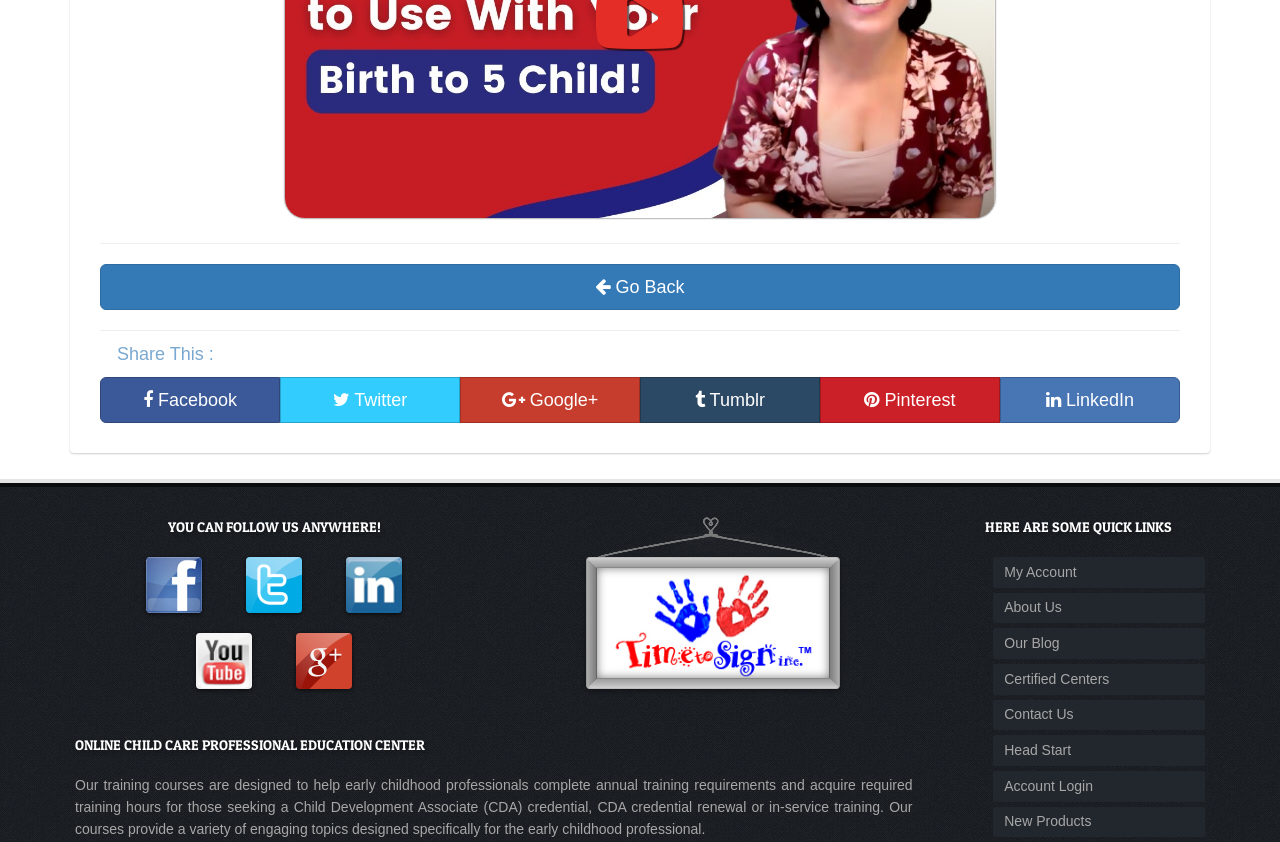Give a one-word or phrase response to the following question: What is the purpose of this website?

Online child care education